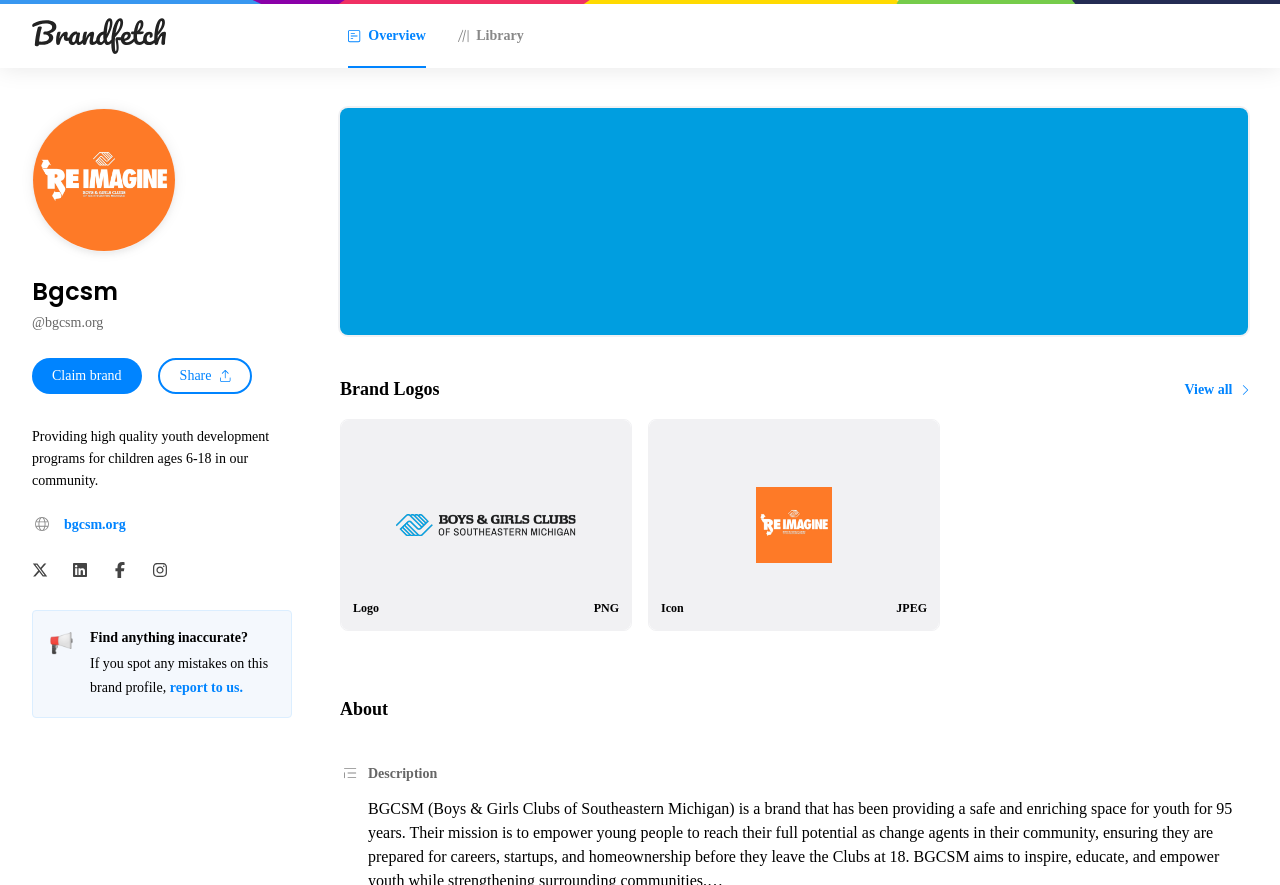Locate the bounding box coordinates of the UI element described by: "Try Brandfetch". The bounding box coordinates should consist of four float numbers between 0 and 1, i.e., [left, top, right, bottom].

[0.667, 0.026, 0.759, 0.055]